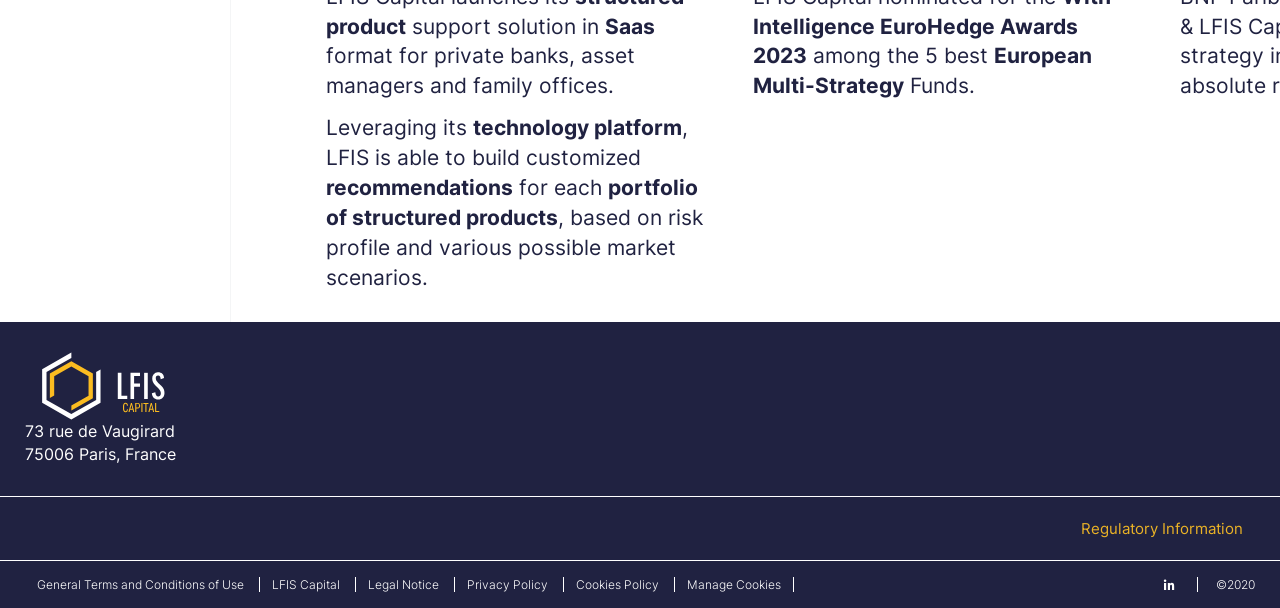Identify the bounding box coordinates for the UI element described as: "Cookies Policy". The coordinates should be provided as four floats between 0 and 1: [left, top, right, bottom].

[0.441, 0.95, 0.527, 0.974]